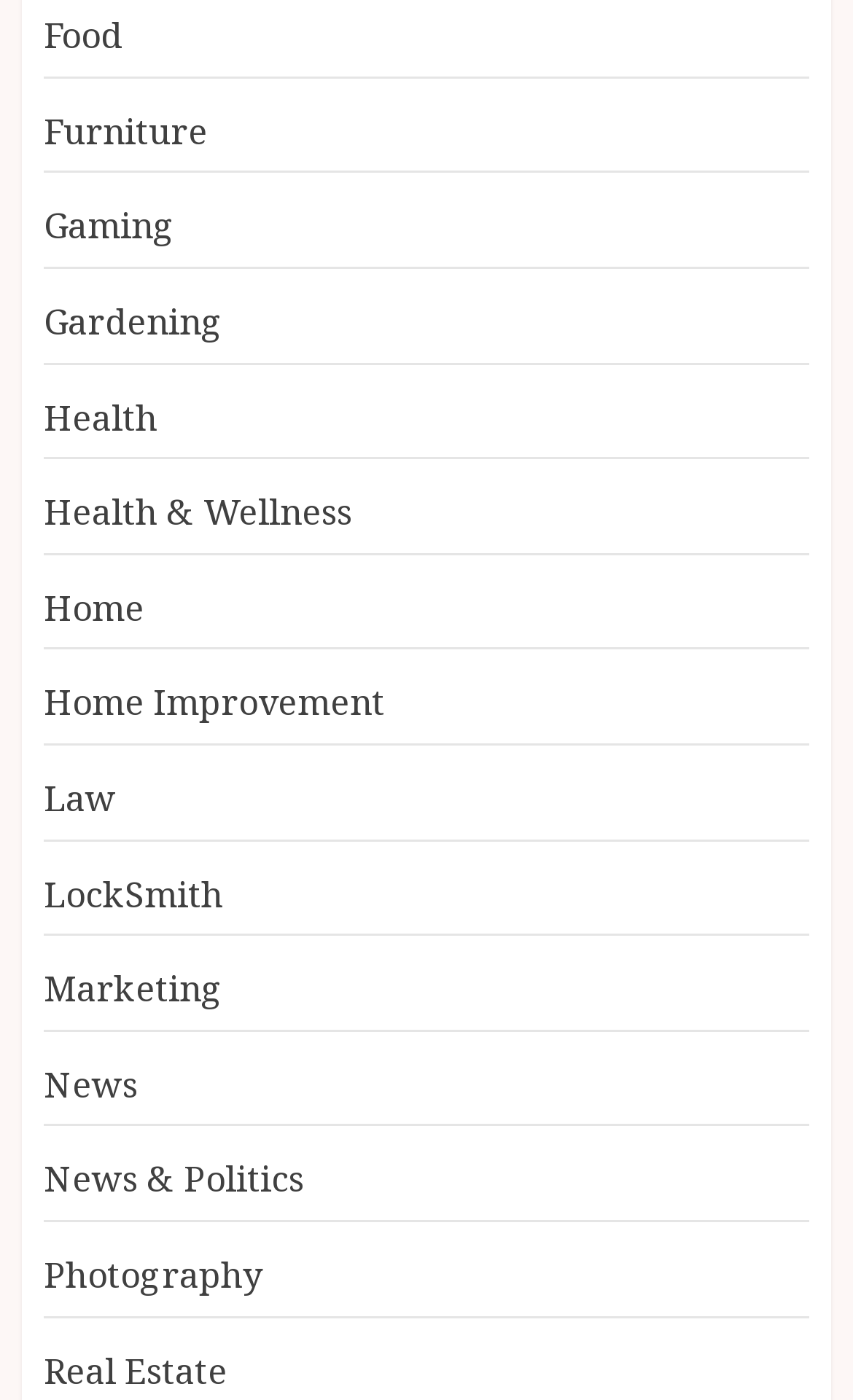Can you specify the bounding box coordinates for the region that should be clicked to fulfill this instruction: "visit Health & Wellness".

[0.051, 0.349, 0.413, 0.385]